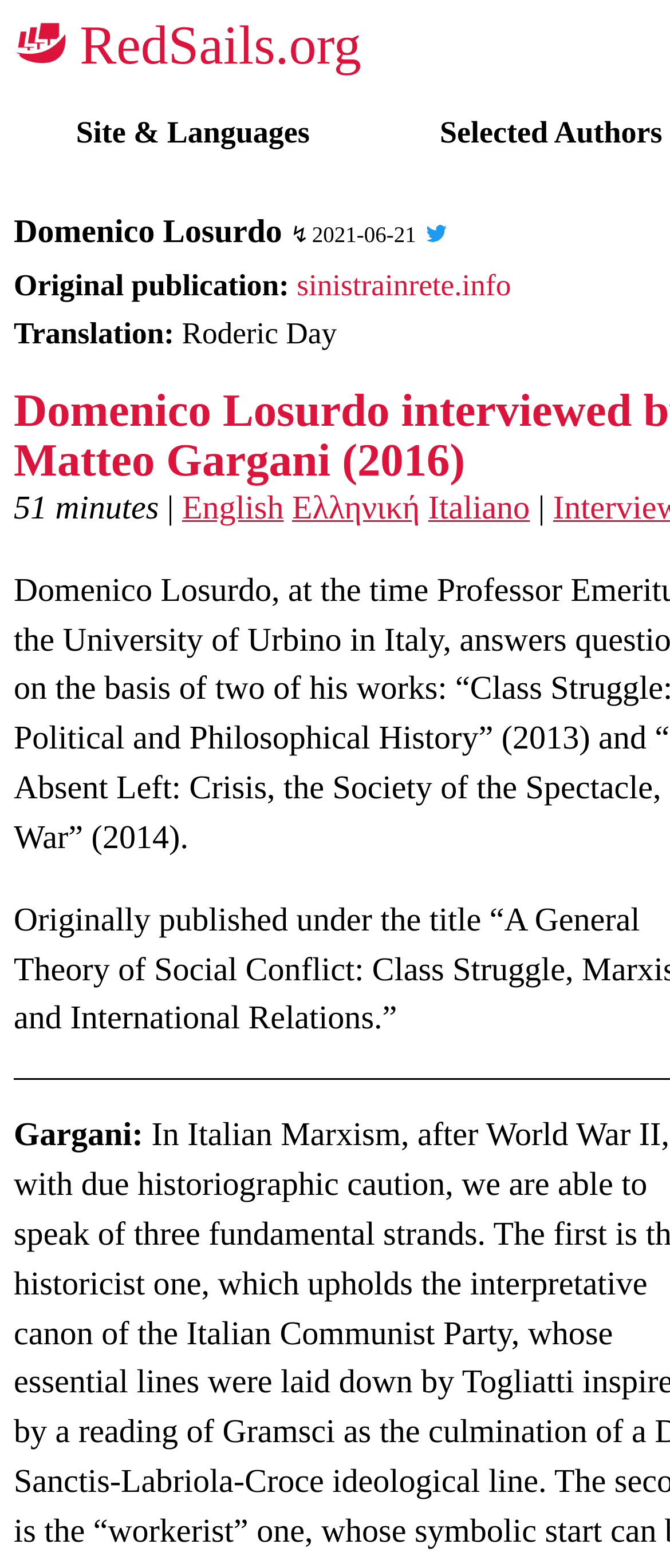What is the name of the professor being interviewed?
Look at the screenshot and respond with one word or a short phrase.

Domenico Losurdo